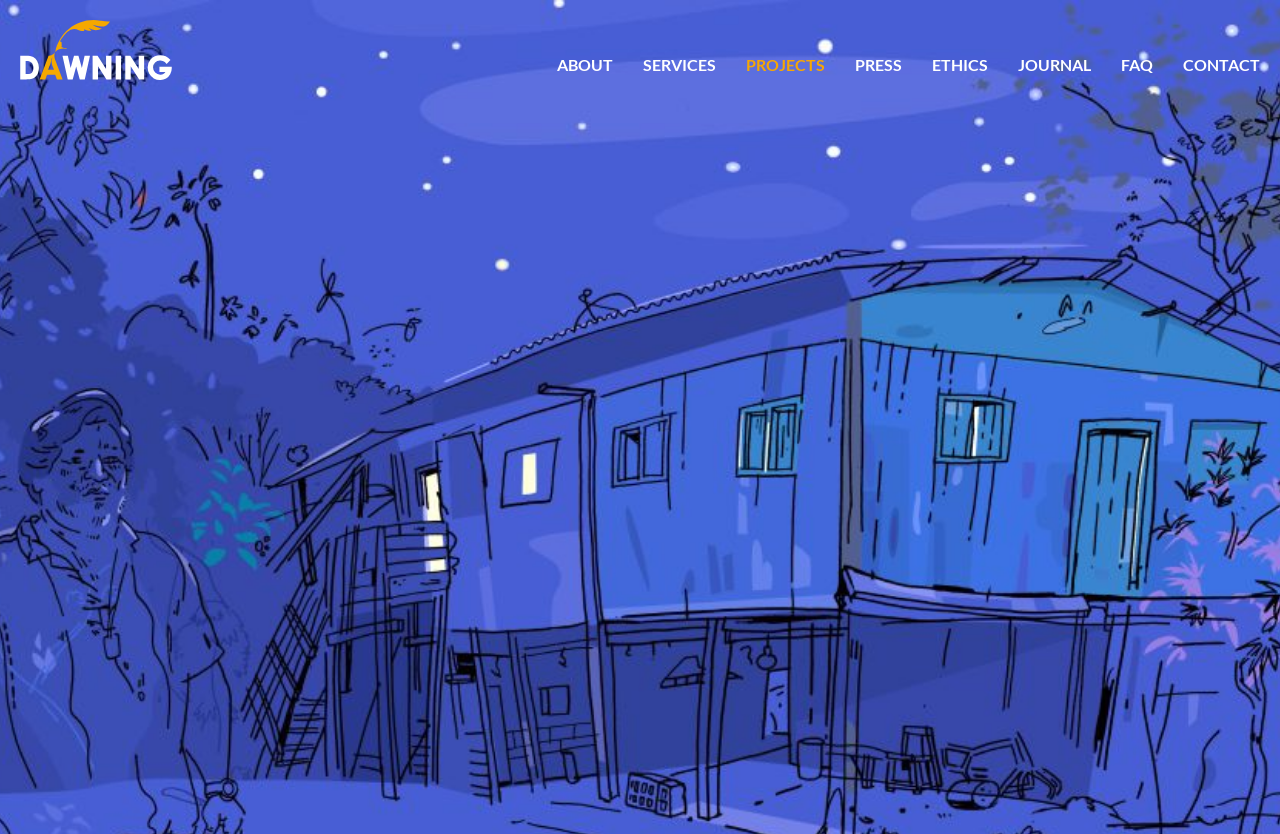Kindly determine the bounding box coordinates for the clickable area to achieve the given instruction: "read the murder of sergio rojas".

[0.211, 0.064, 0.358, 0.088]